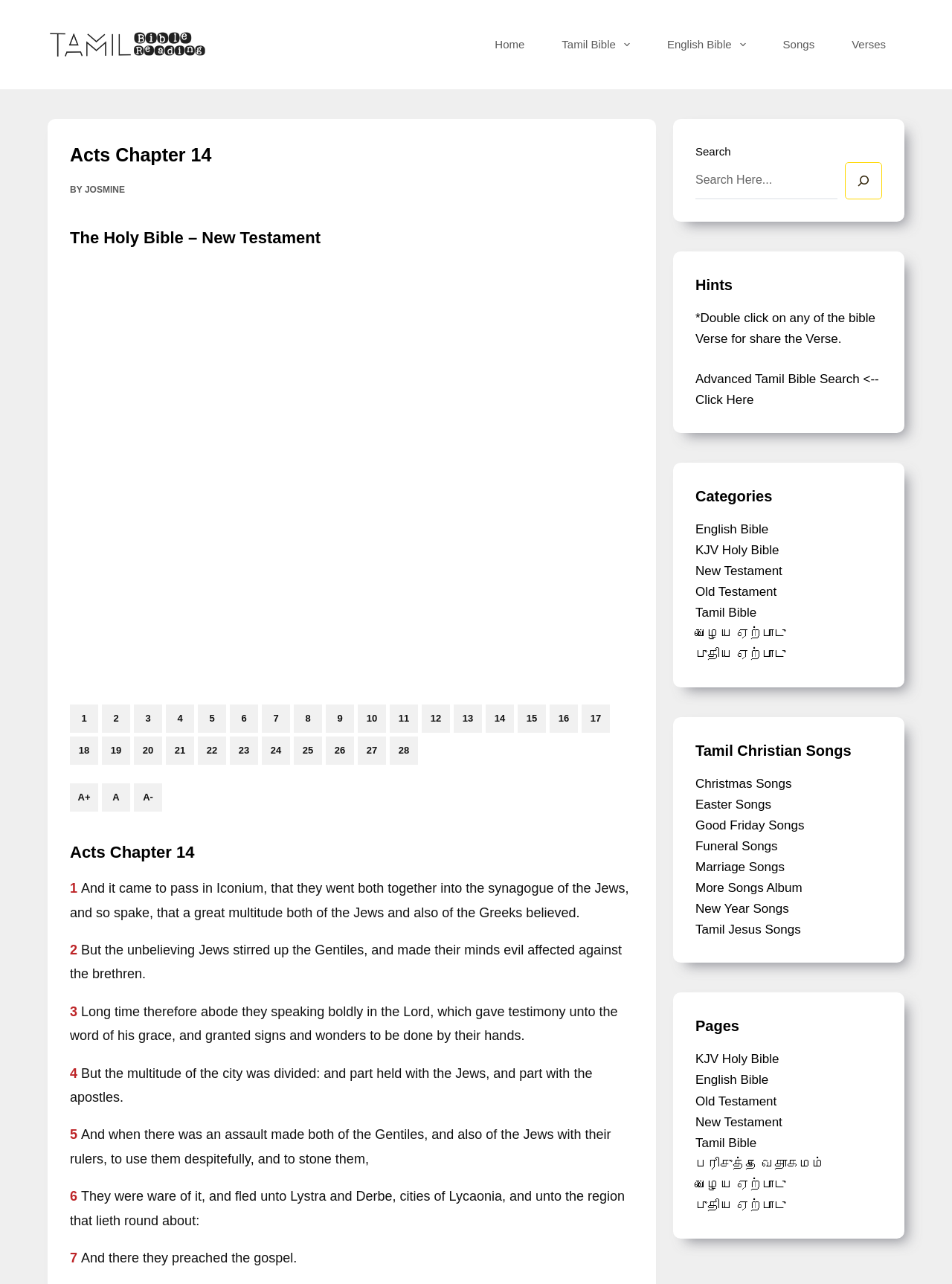Identify the bounding box for the UI element that is described as follows: "15".

[0.544, 0.548, 0.573, 0.57]